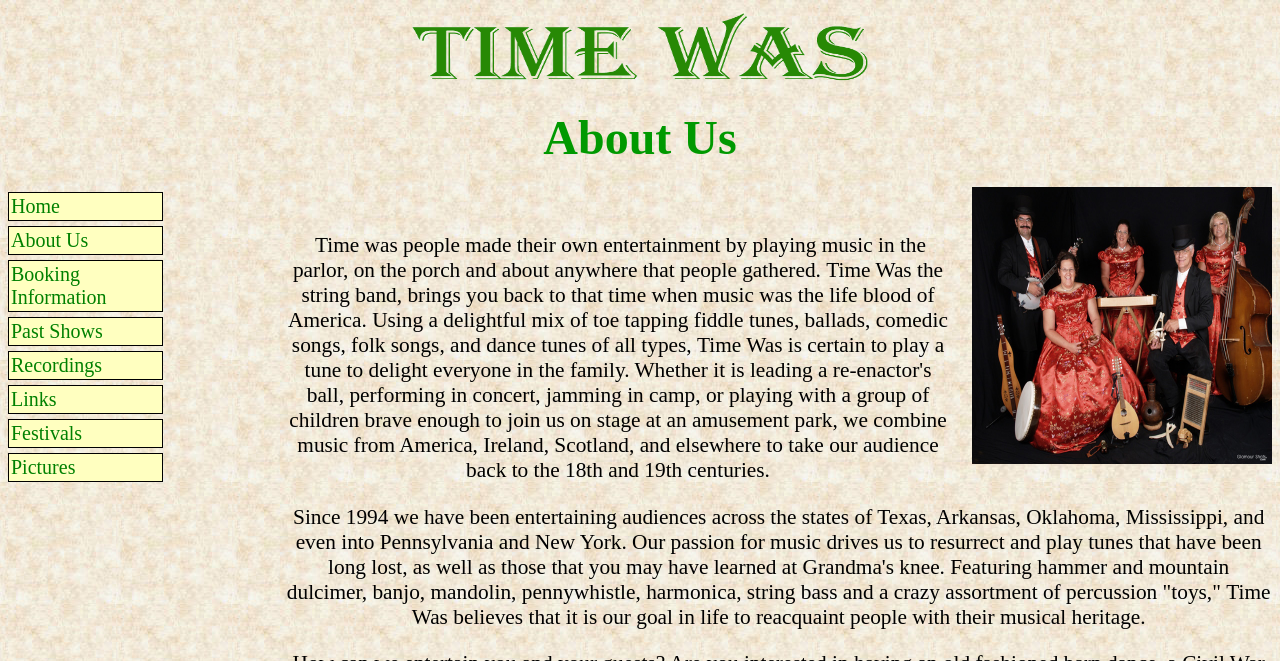Find the bounding box coordinates of the element you need to click on to perform this action: 'View the 'About Us' page'. The coordinates should be represented by four float values between 0 and 1, in the format [left, top, right, bottom].

[0.006, 0.342, 0.127, 0.386]